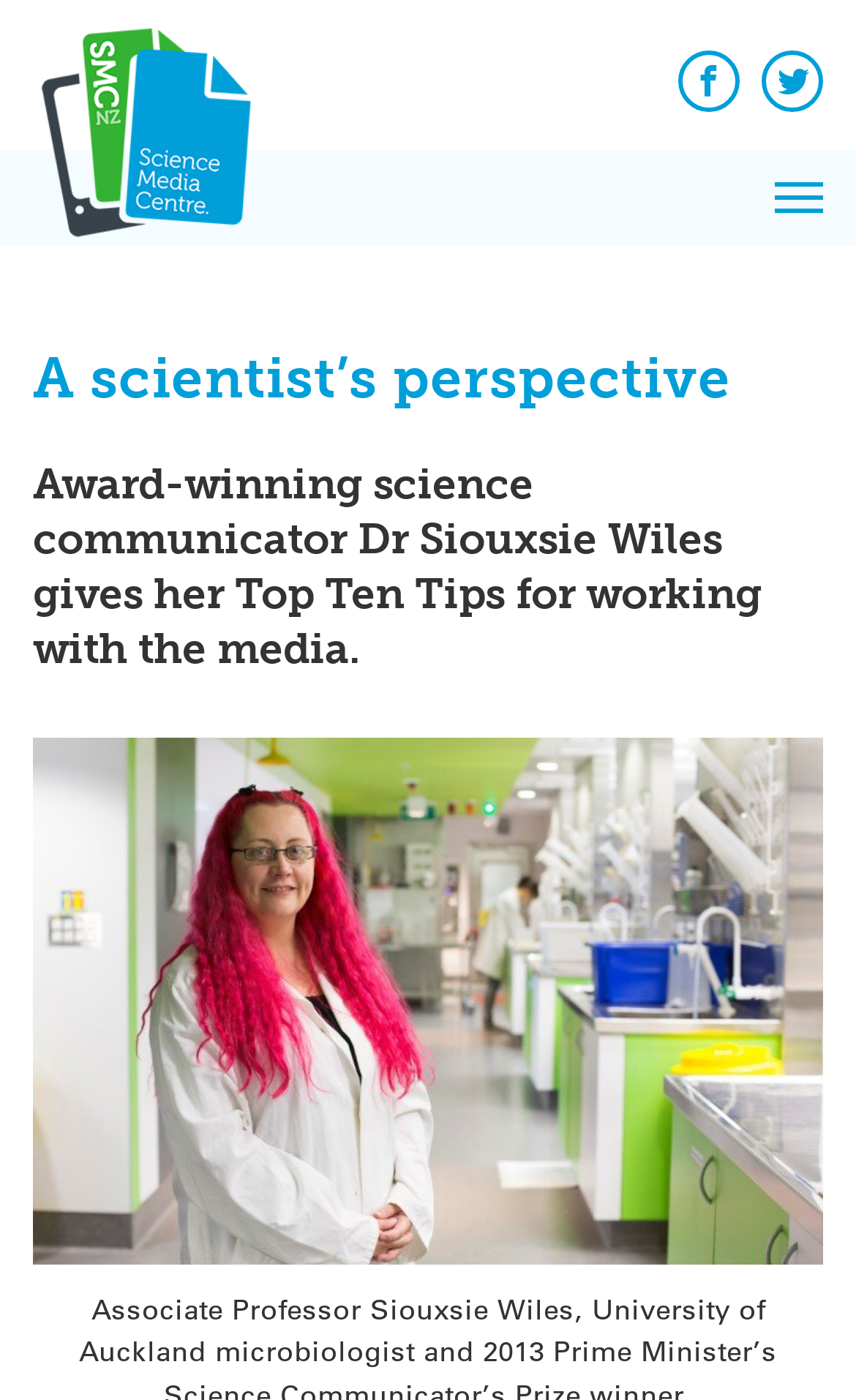Reply to the question below using a single word or brief phrase:
What is the name of the science communicator?

Dr Siouxsie Wiles